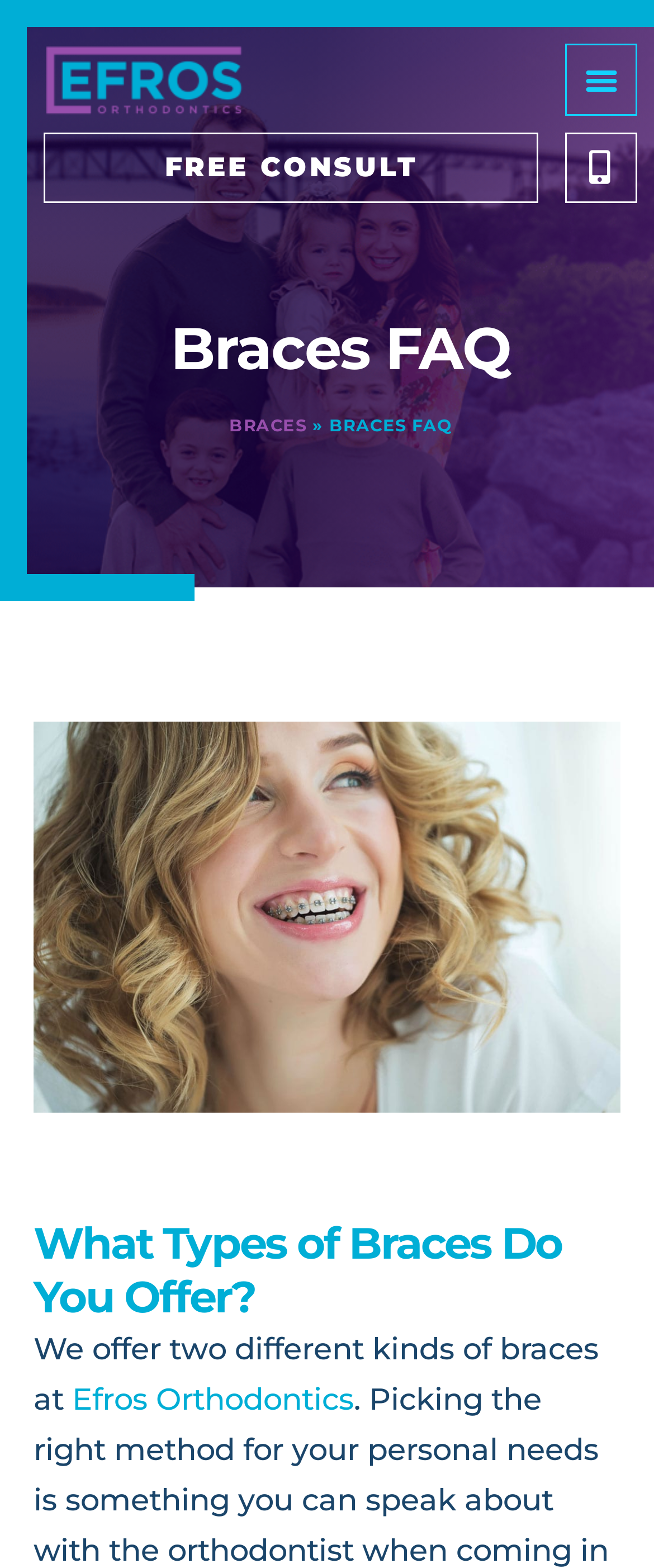Provide the bounding box coordinates of the UI element that matches the description: "Menu".

[0.864, 0.028, 0.974, 0.074]